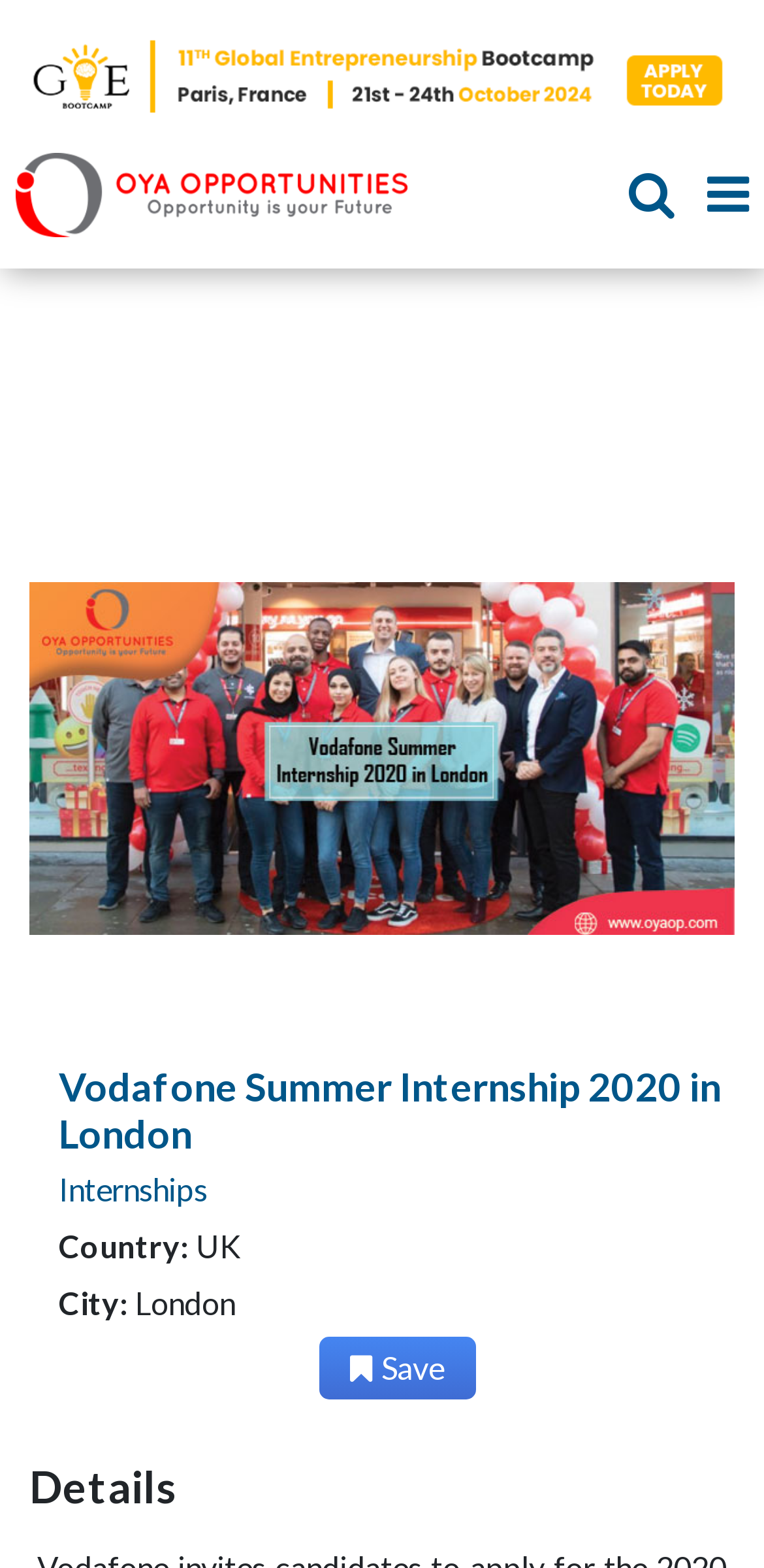Identify the bounding box coordinates for the UI element described as: "Save". The coordinates should be provided as four floats between 0 and 1: [left, top, right, bottom].

[0.417, 0.852, 0.622, 0.892]